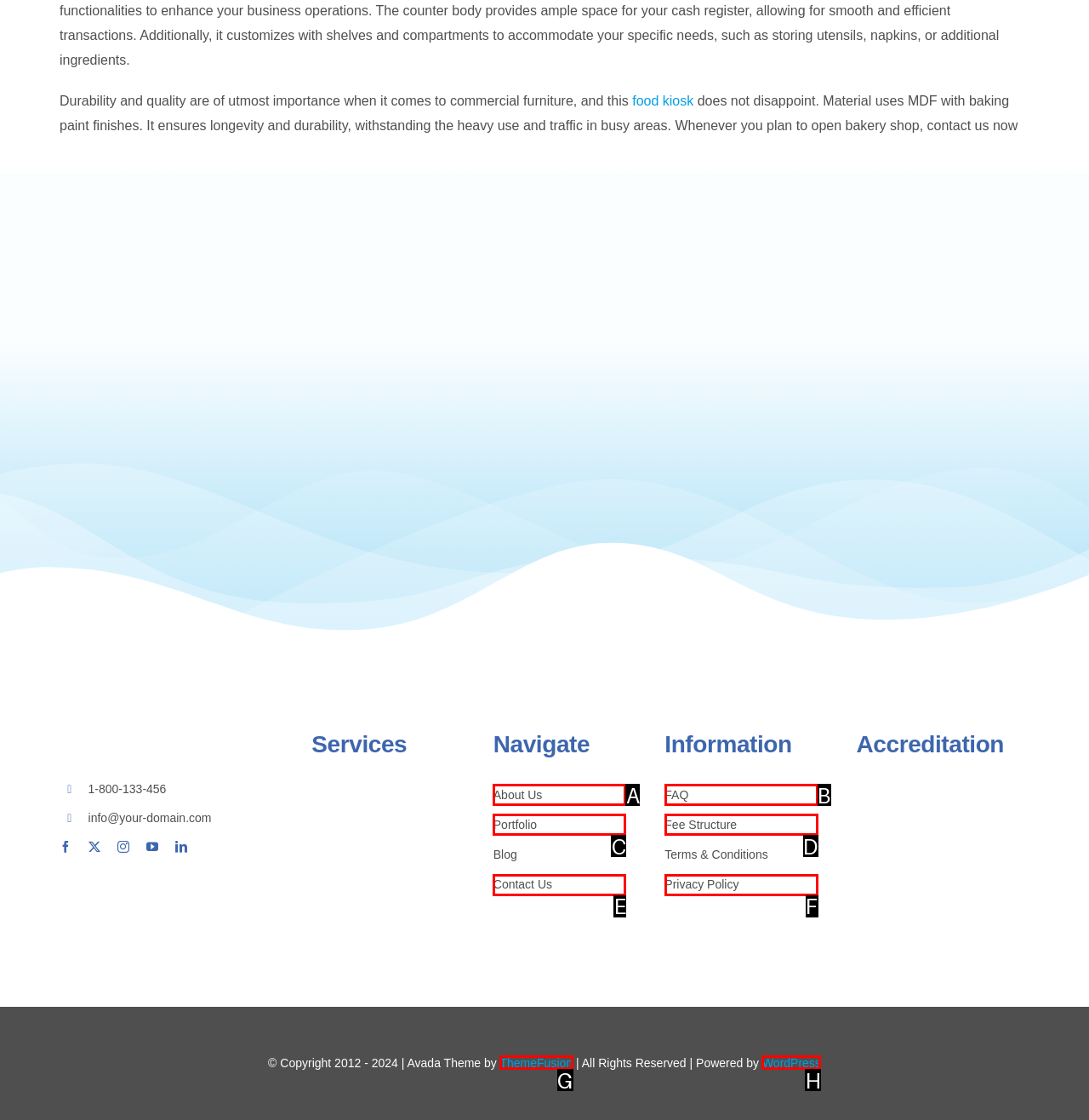Identify which HTML element aligns with the description: Portfolio
Answer using the letter of the correct choice from the options available.

C